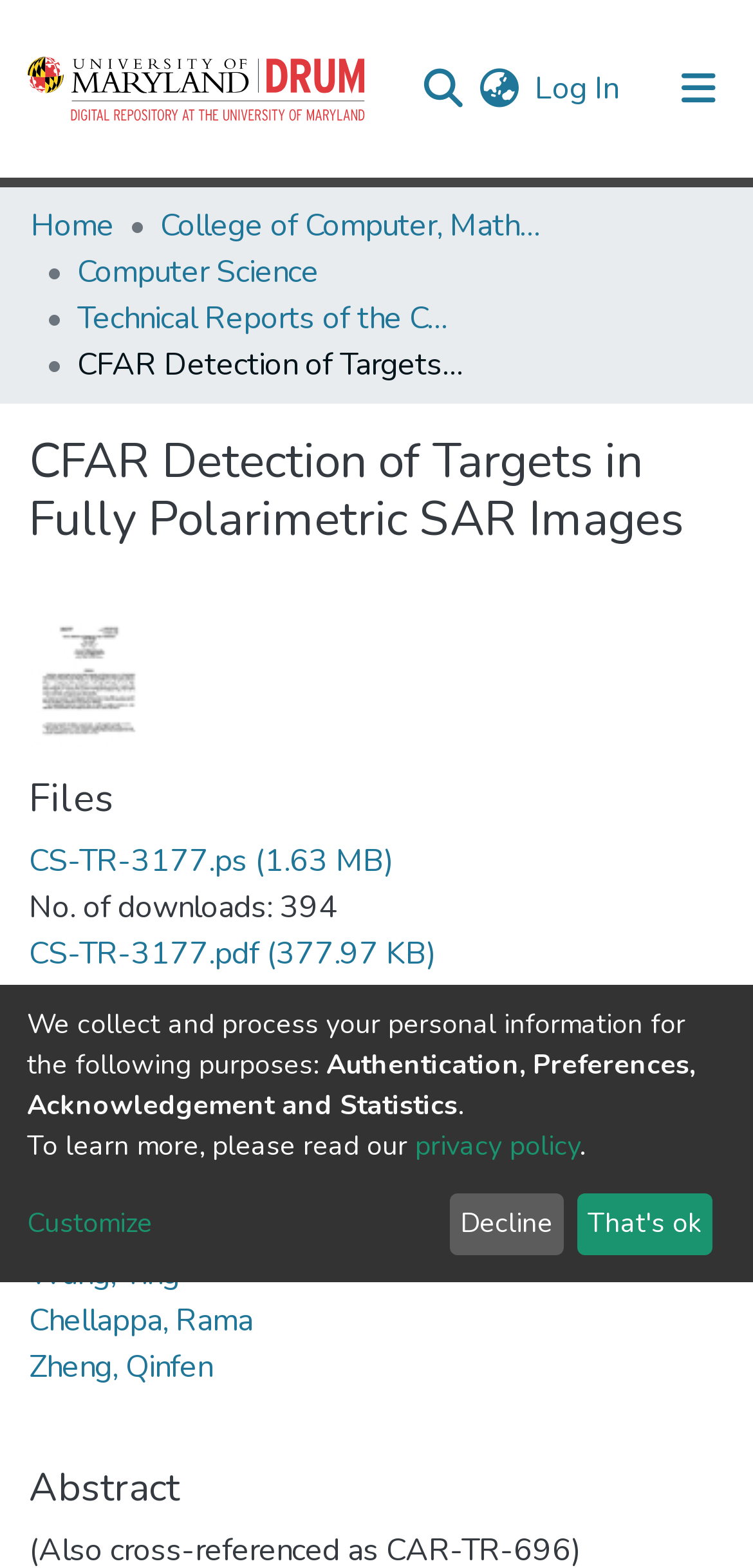Please identify the bounding box coordinates of the element on the webpage that should be clicked to follow this instruction: "Search for something". The bounding box coordinates should be given as four float numbers between 0 and 1, formatted as [left, top, right, bottom].

[0.544, 0.032, 0.621, 0.079]